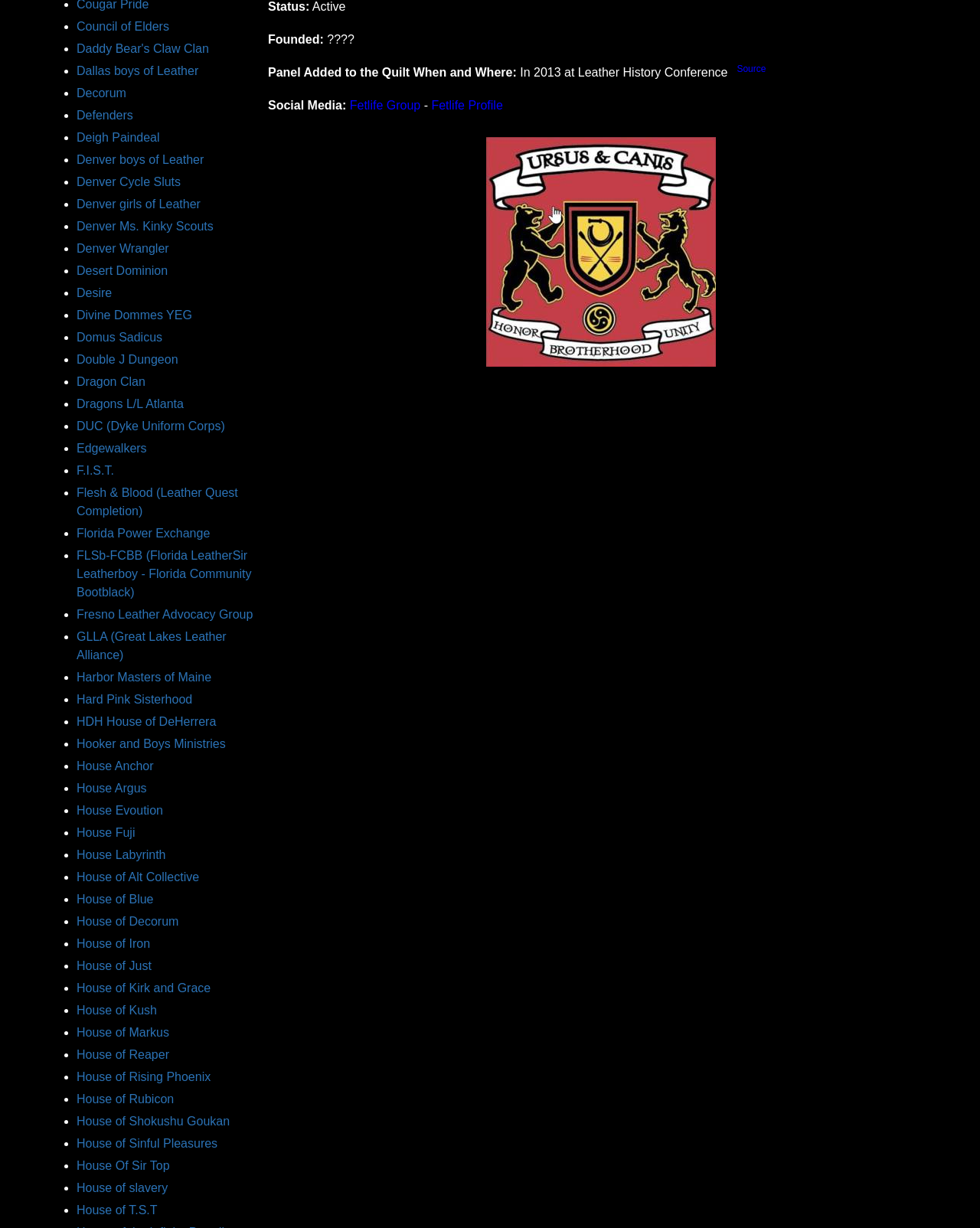Indicate the bounding box coordinates of the clickable region to achieve the following instruction: "Get Tickets!."

None